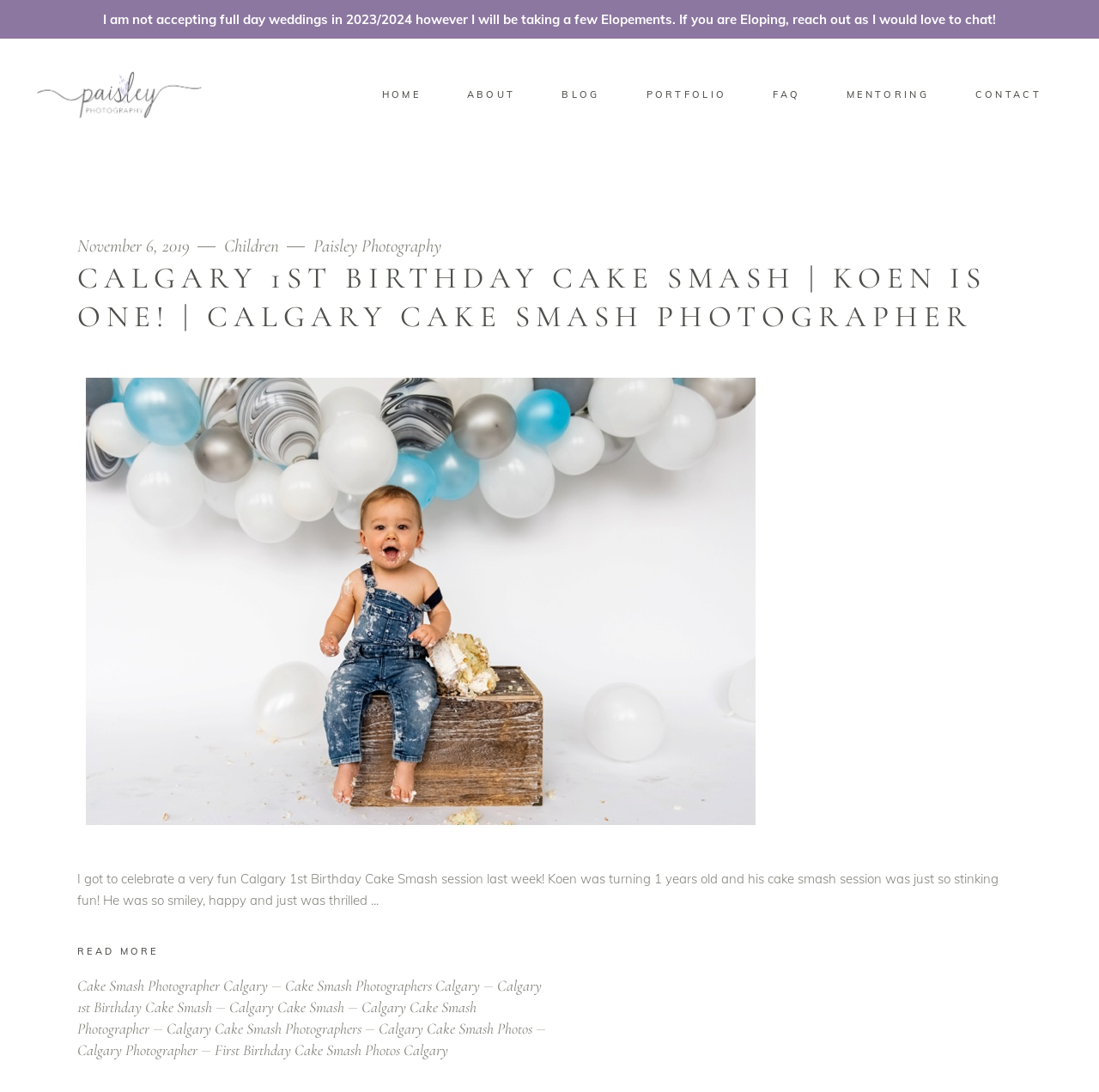Locate the bounding box coordinates of the clickable region necessary to complete the following instruction: "Go to the home page". Provide the coordinates in the format of four float numbers between 0 and 1, i.e., [left, top, right, bottom].

[0.326, 0.077, 0.404, 0.096]